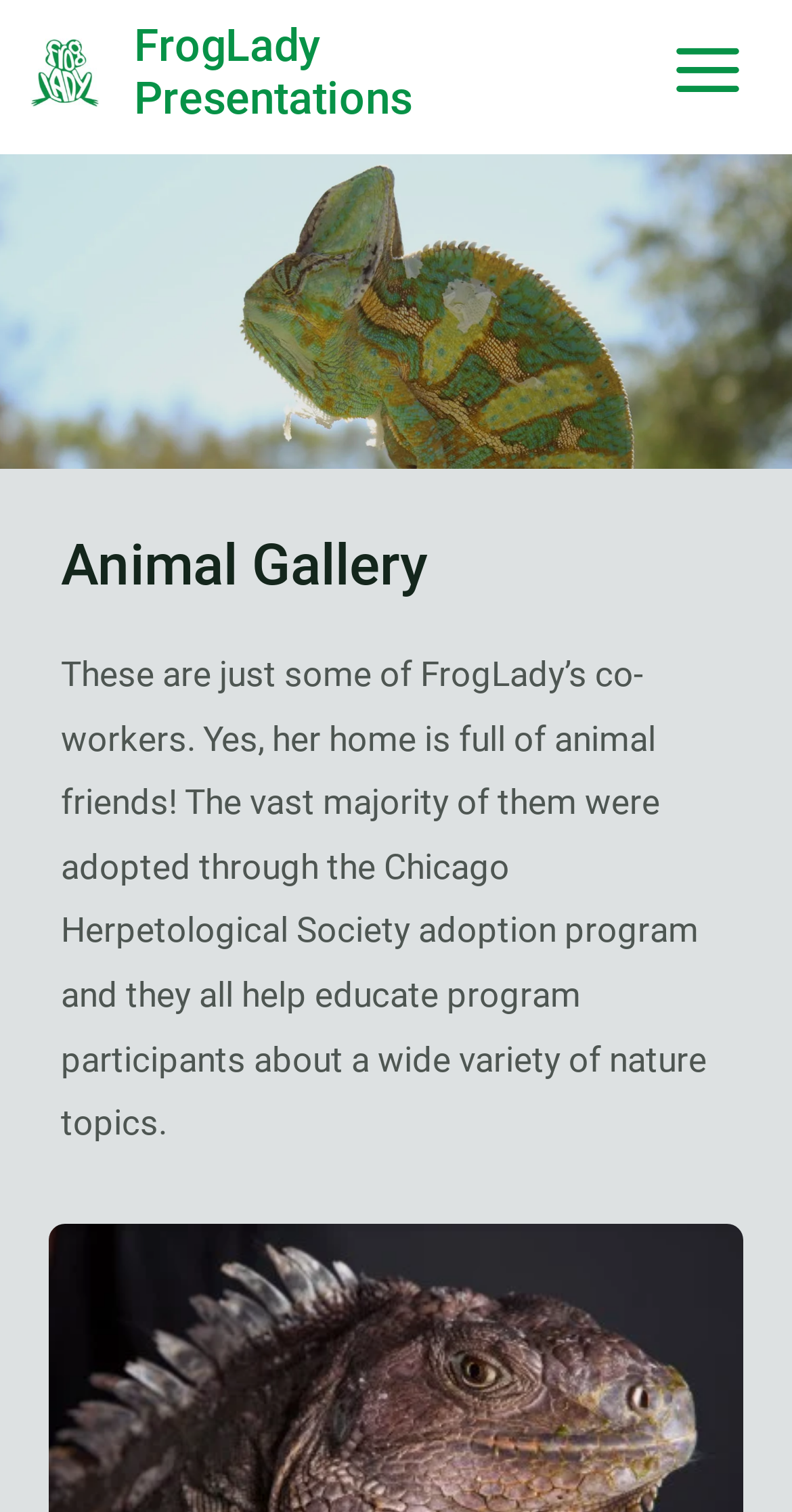With reference to the image, please provide a detailed answer to the following question: What is the name of the website?

I determined the answer by looking at the link element with the text 'FrogLady Presentations' which appears at the top of the webpage, indicating that it is the name of the website.